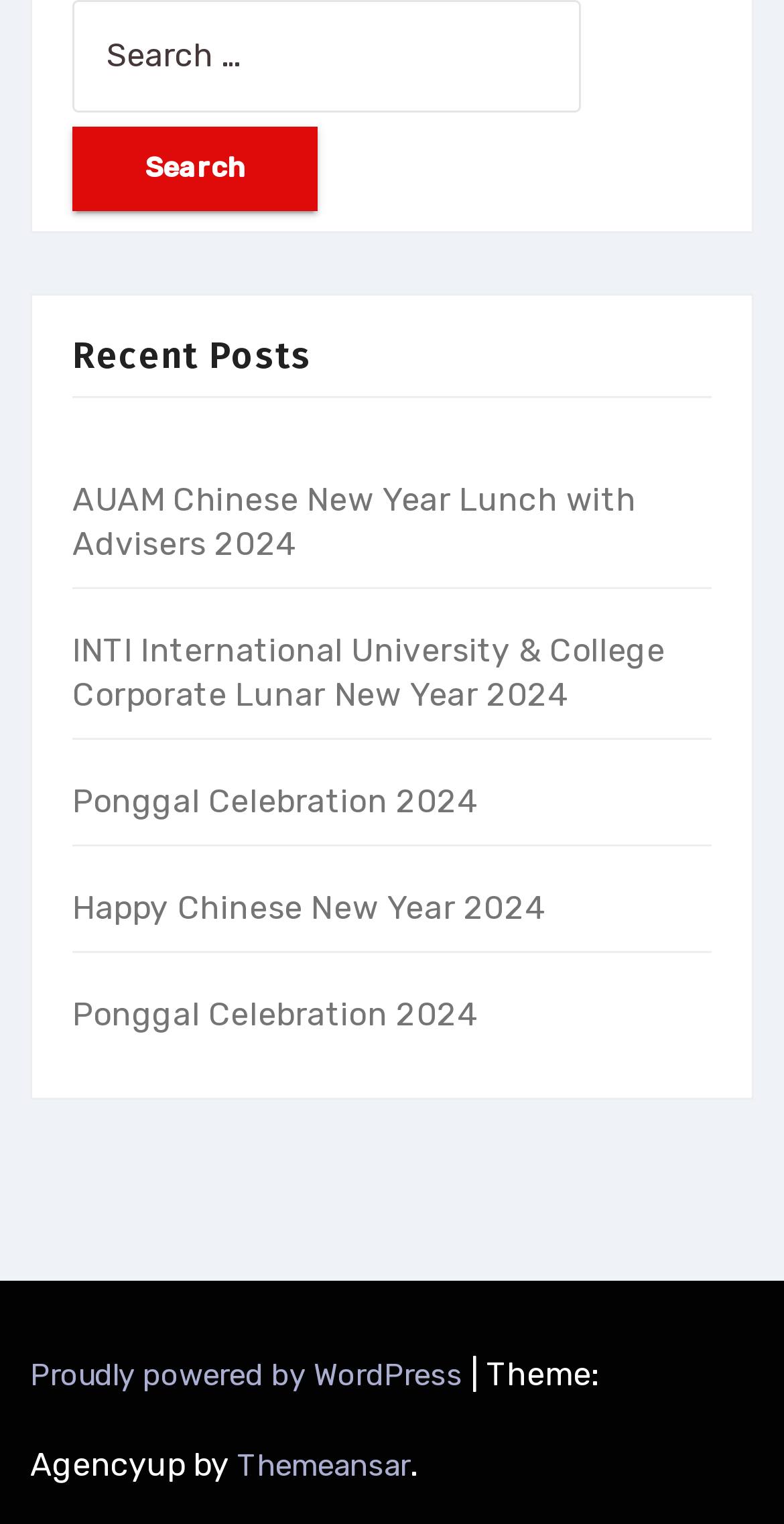Bounding box coordinates are specified in the format (top-left x, top-left y, bottom-right x, bottom-right y). All values are floating point numbers bounded between 0 and 1. Please provide the bounding box coordinate of the region this sentence describes: Themeansar

[0.303, 0.95, 0.523, 0.973]